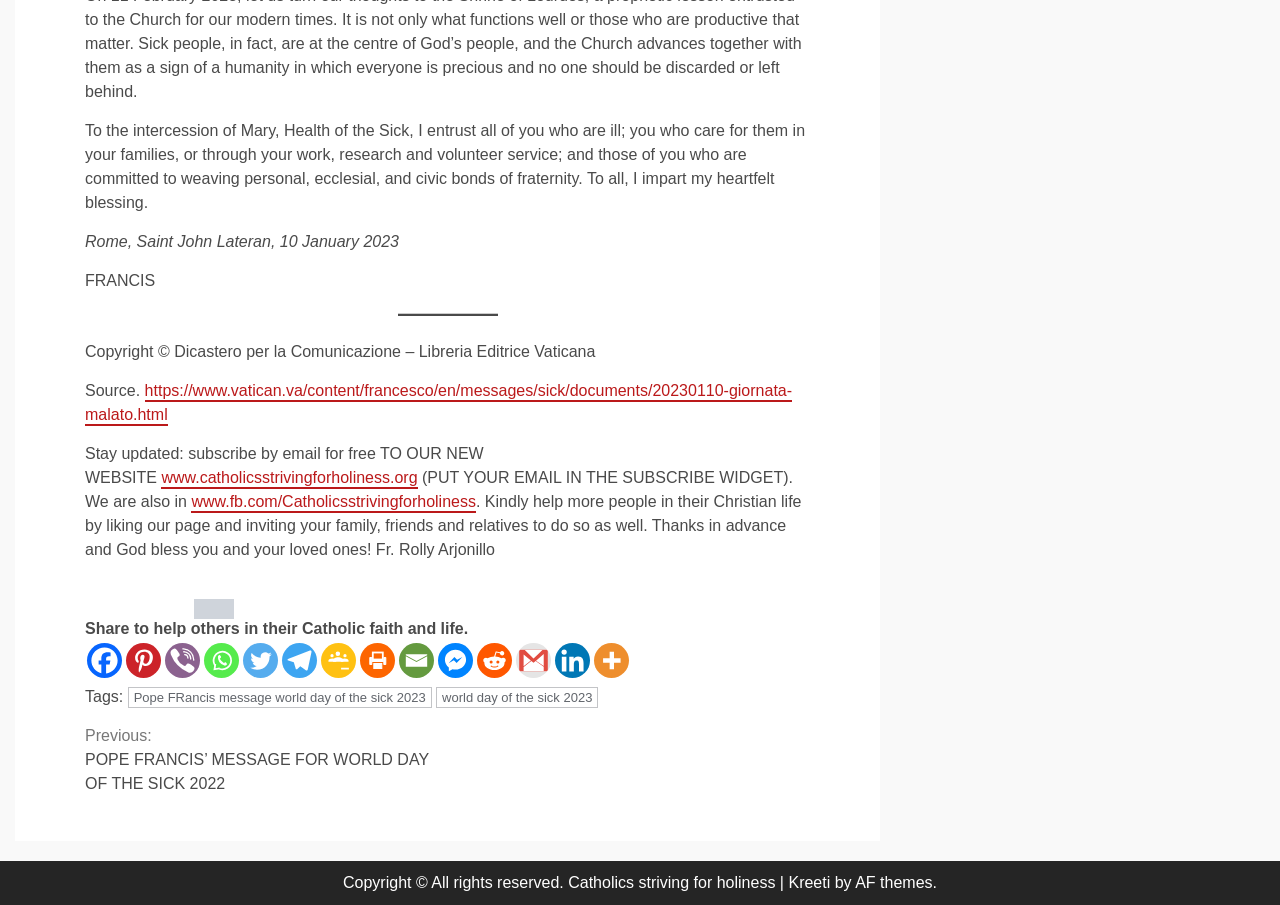Locate the UI element described as follows: "aria-label="Reddit" title="Reddit"". Return the bounding box coordinates as four float numbers between 0 and 1 in the order [left, top, right, bottom].

[0.373, 0.711, 0.4, 0.749]